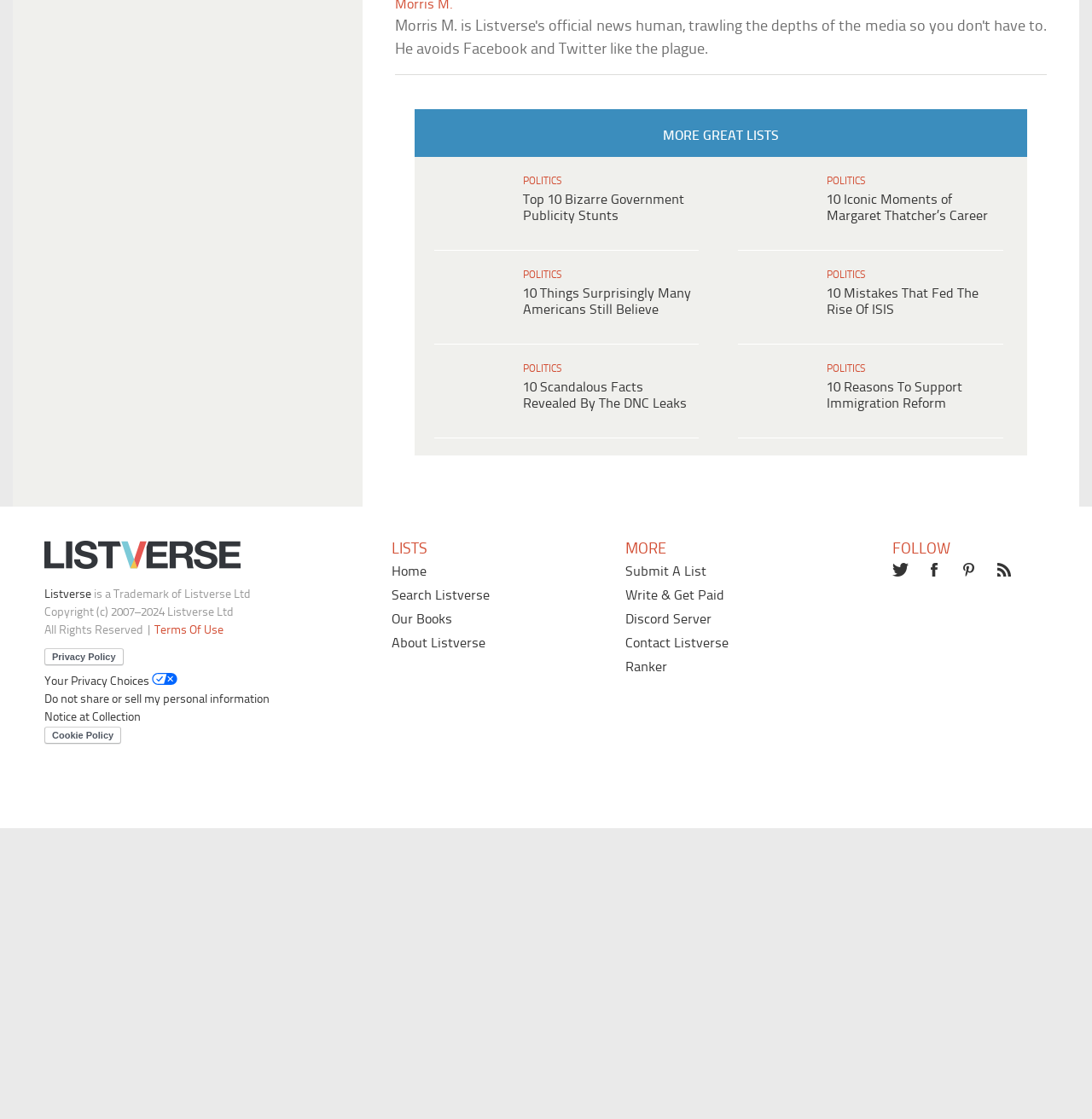Give a short answer to this question using one word or a phrase:
What is the text above the 'SHARES' label?

426